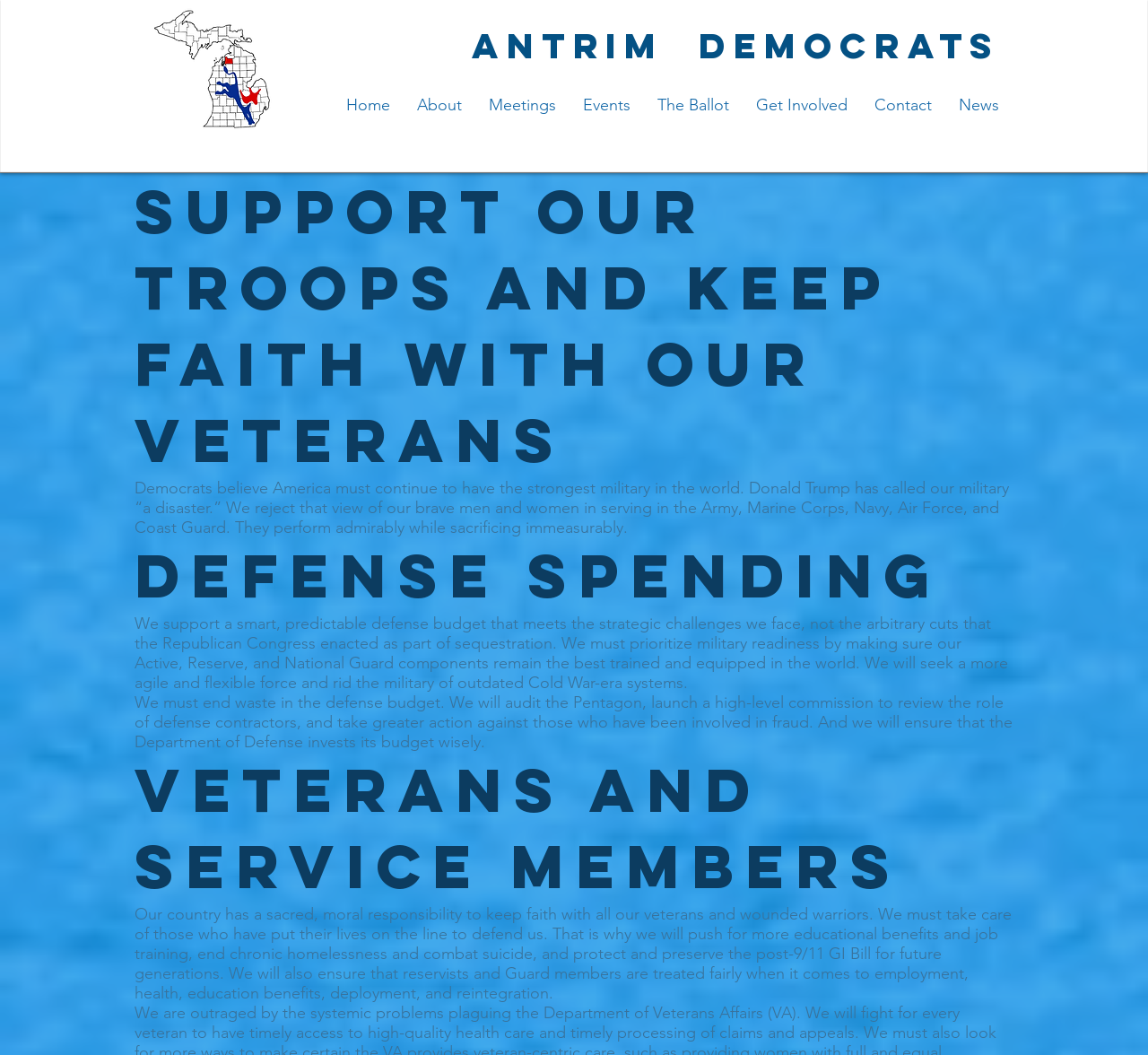What is the main topic of the webpage?
Using the screenshot, give a one-word or short phrase answer.

Supporting troops and veterans